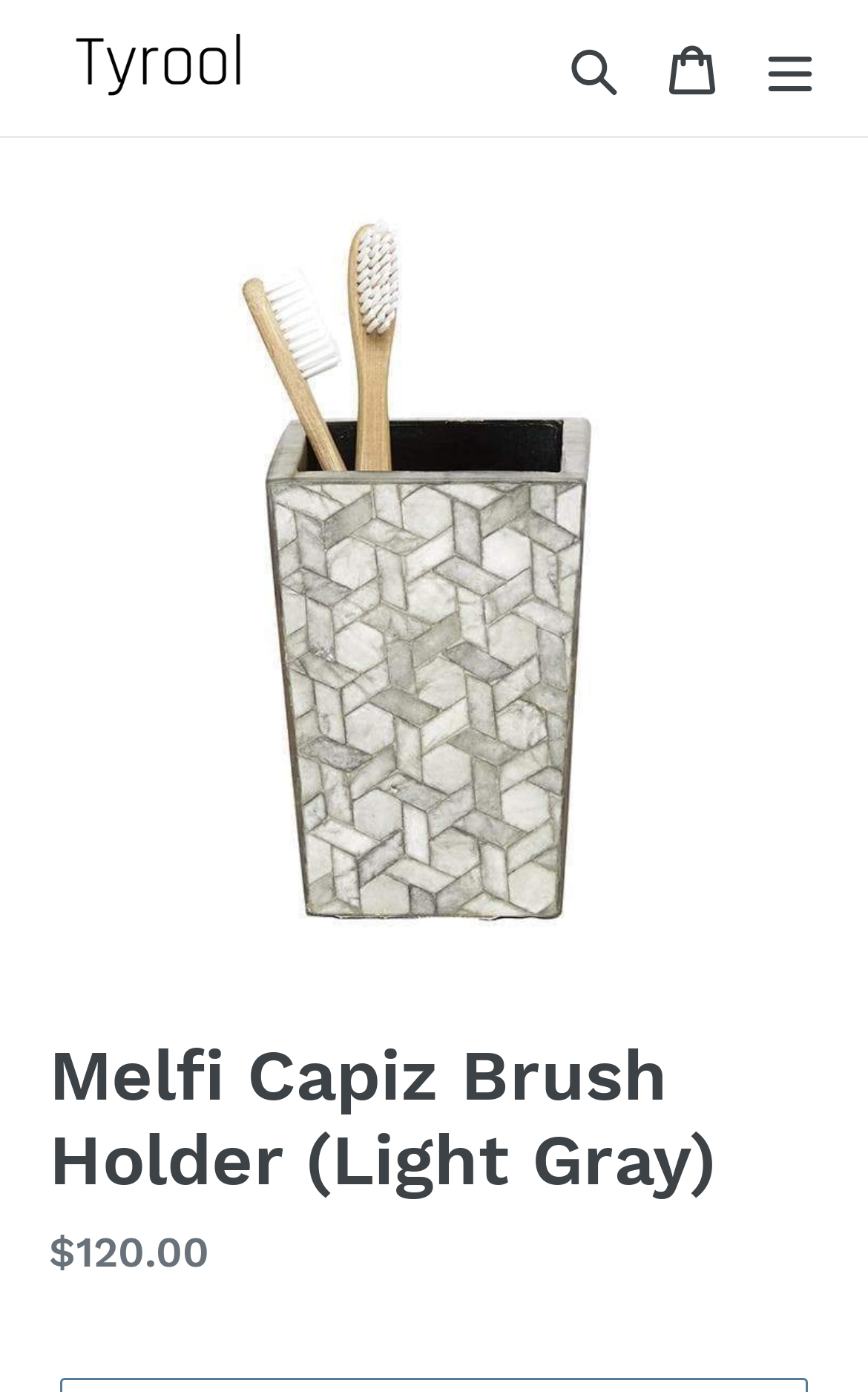Could you please study the image and provide a detailed answer to the question:
What is the type of product being displayed?

I determined the answer by examining the heading 'Melfi Capiz Brush Holder (Light Gray)' and the image description 'Melfi Capiz Brush Holder (Light Gray)' which indicates that the product being displayed is a Brush Holder.